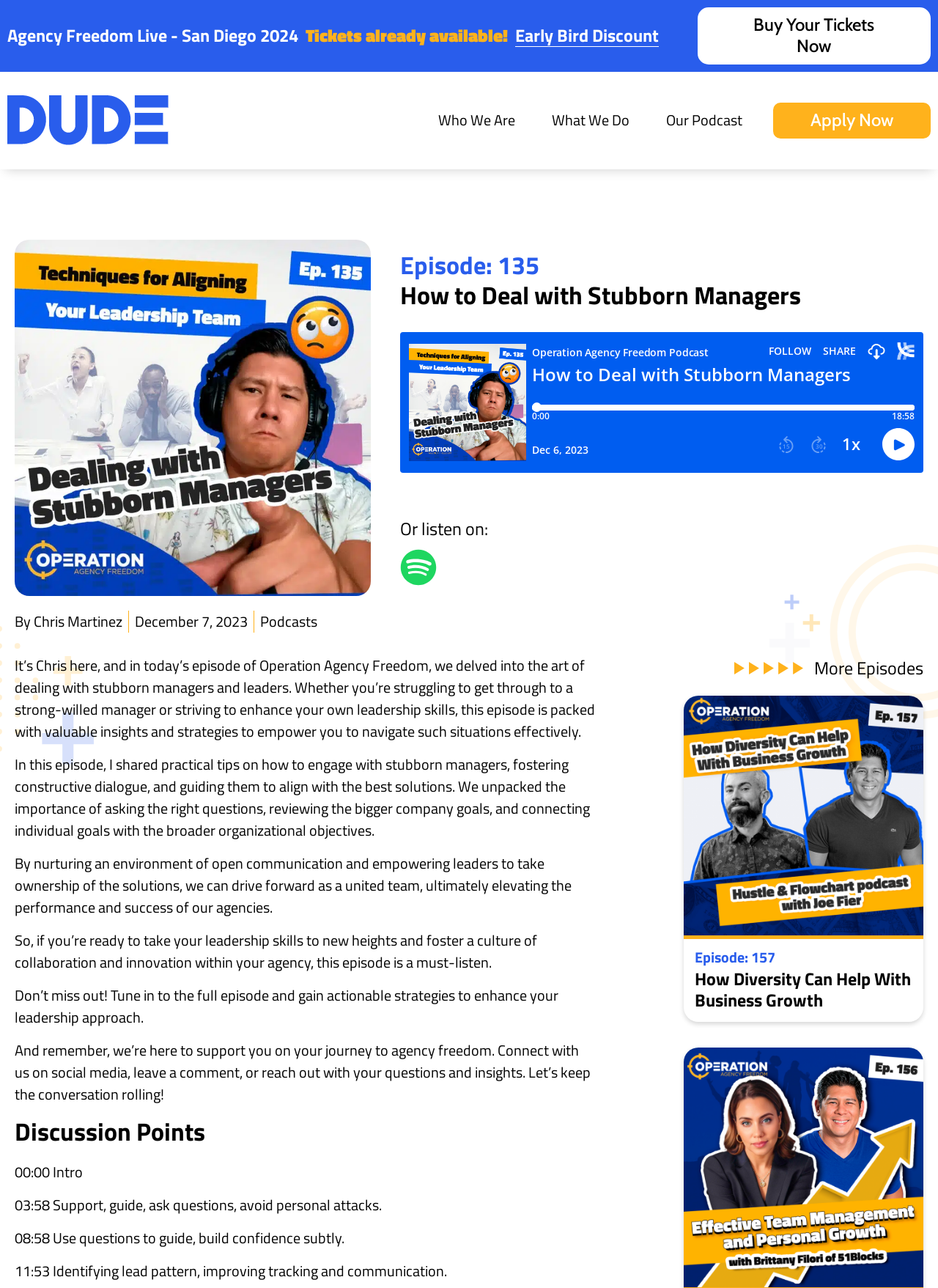Specify the bounding box coordinates of the element's area that should be clicked to execute the given instruction: "Listen to the podcast episode". The coordinates should be four float numbers between 0 and 1, i.e., [left, top, right, bottom].

[0.427, 0.258, 0.984, 0.367]